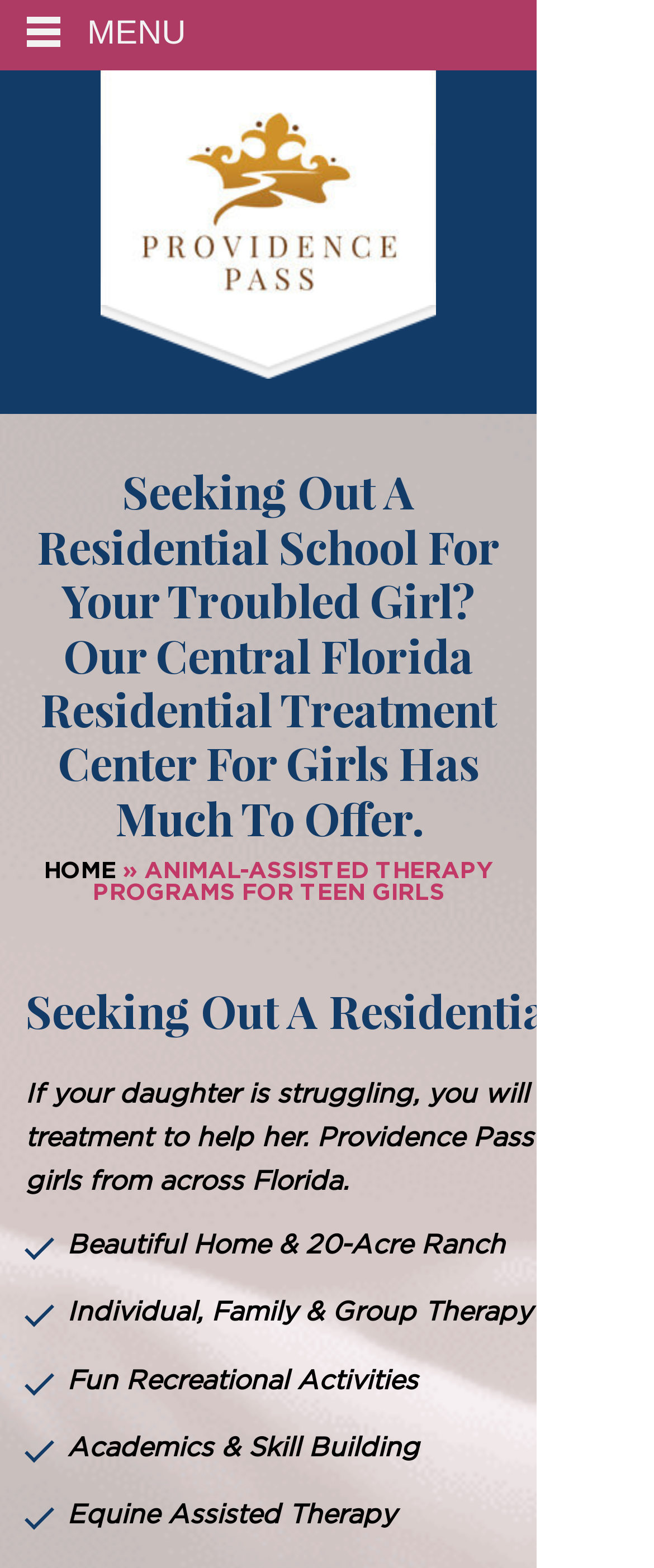Bounding box coordinates are given in the format (top-left x, top-left y, bottom-right x, bottom-right y). All values should be floating point numbers between 0 and 1. Provide the bounding box coordinate for the UI element described as: 844-244-2840

[0.385, 0.016, 0.697, 0.073]